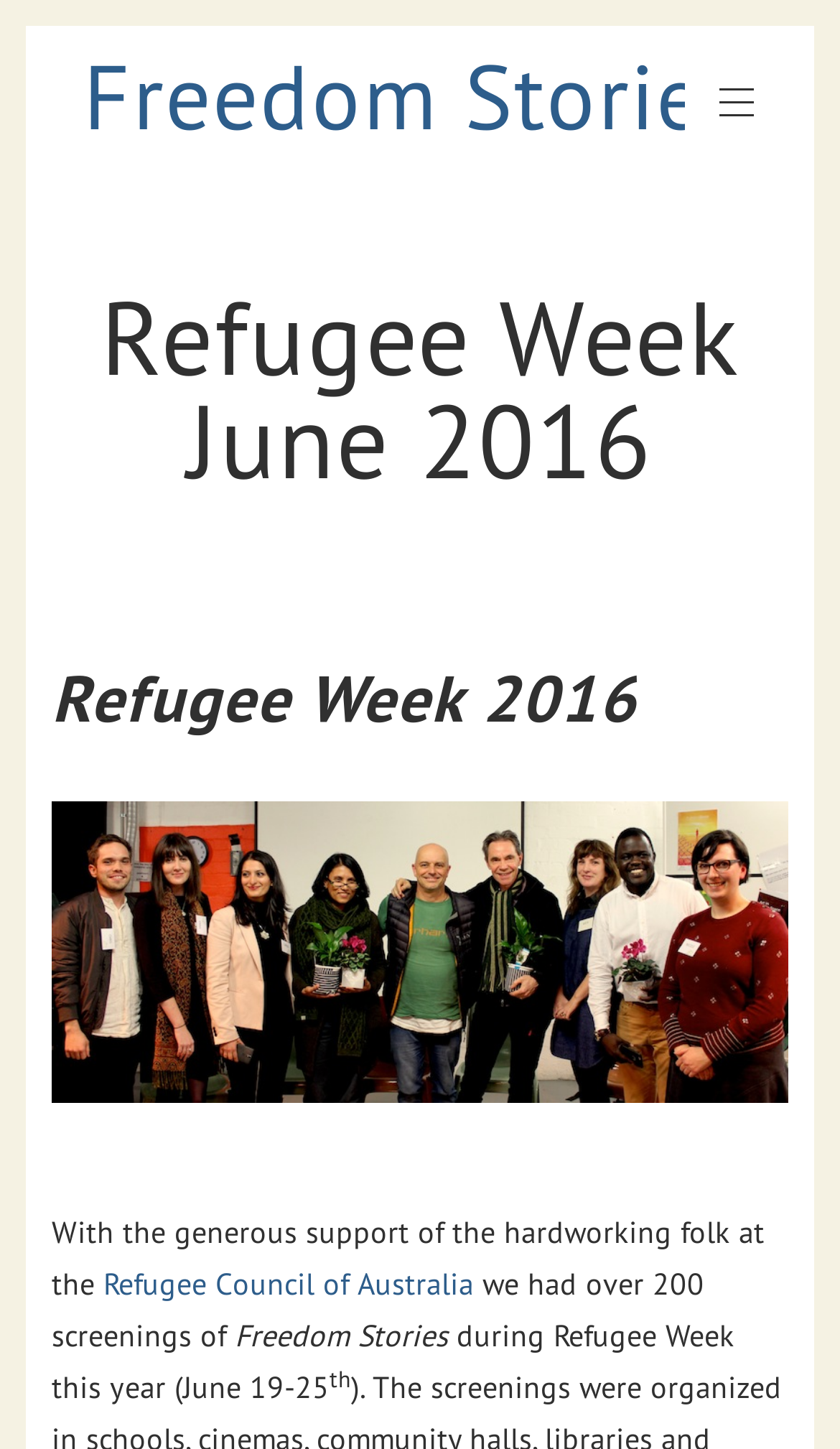Who supported the event?
Your answer should be a single word or phrase derived from the screenshot.

Refugee Council of Australia